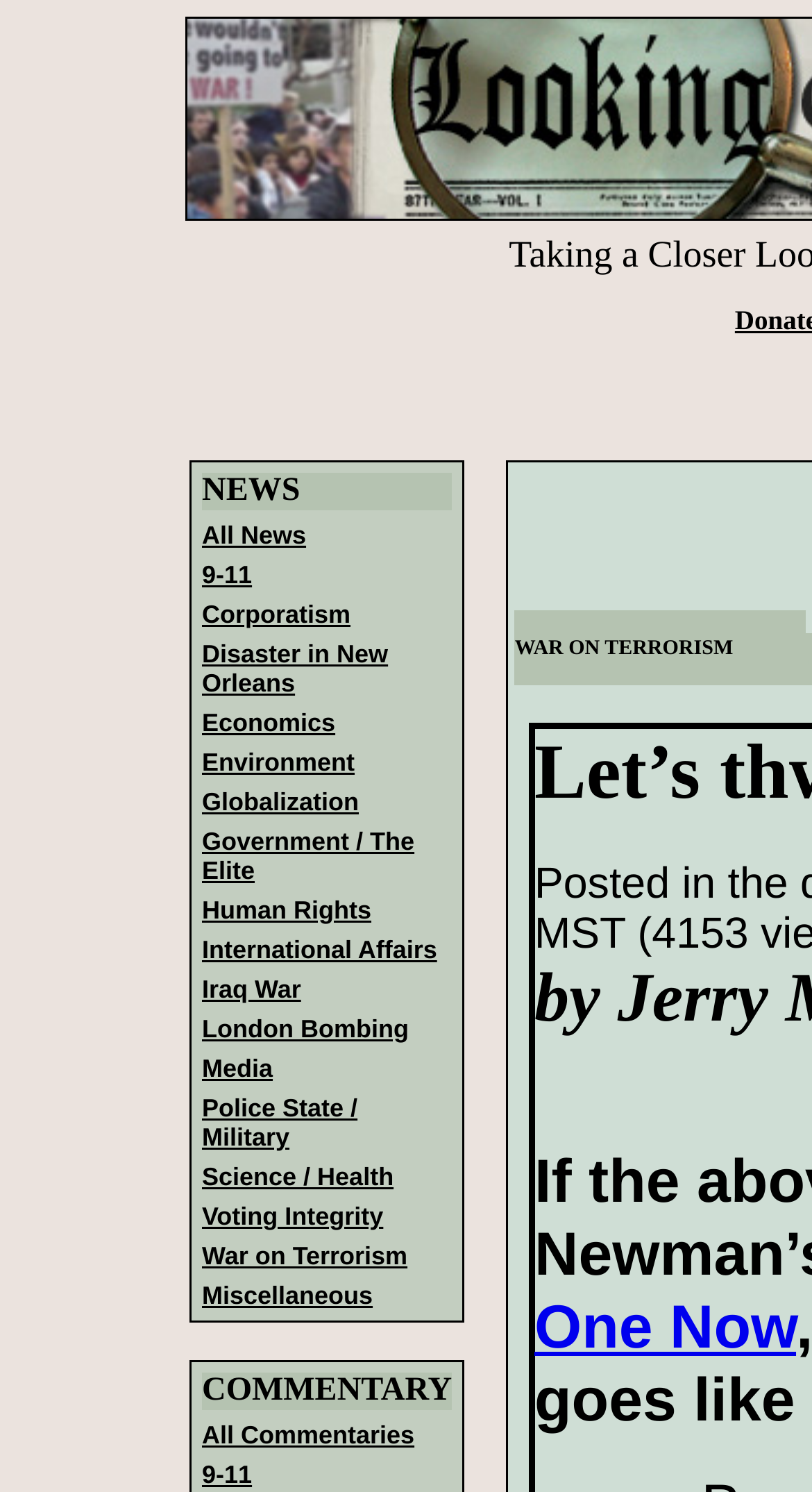Could you determine the bounding box coordinates of the clickable element to complete the instruction: "Read about Disaster in New Orleans"? Provide the coordinates as four float numbers between 0 and 1, i.e., [left, top, right, bottom].

[0.249, 0.429, 0.478, 0.468]